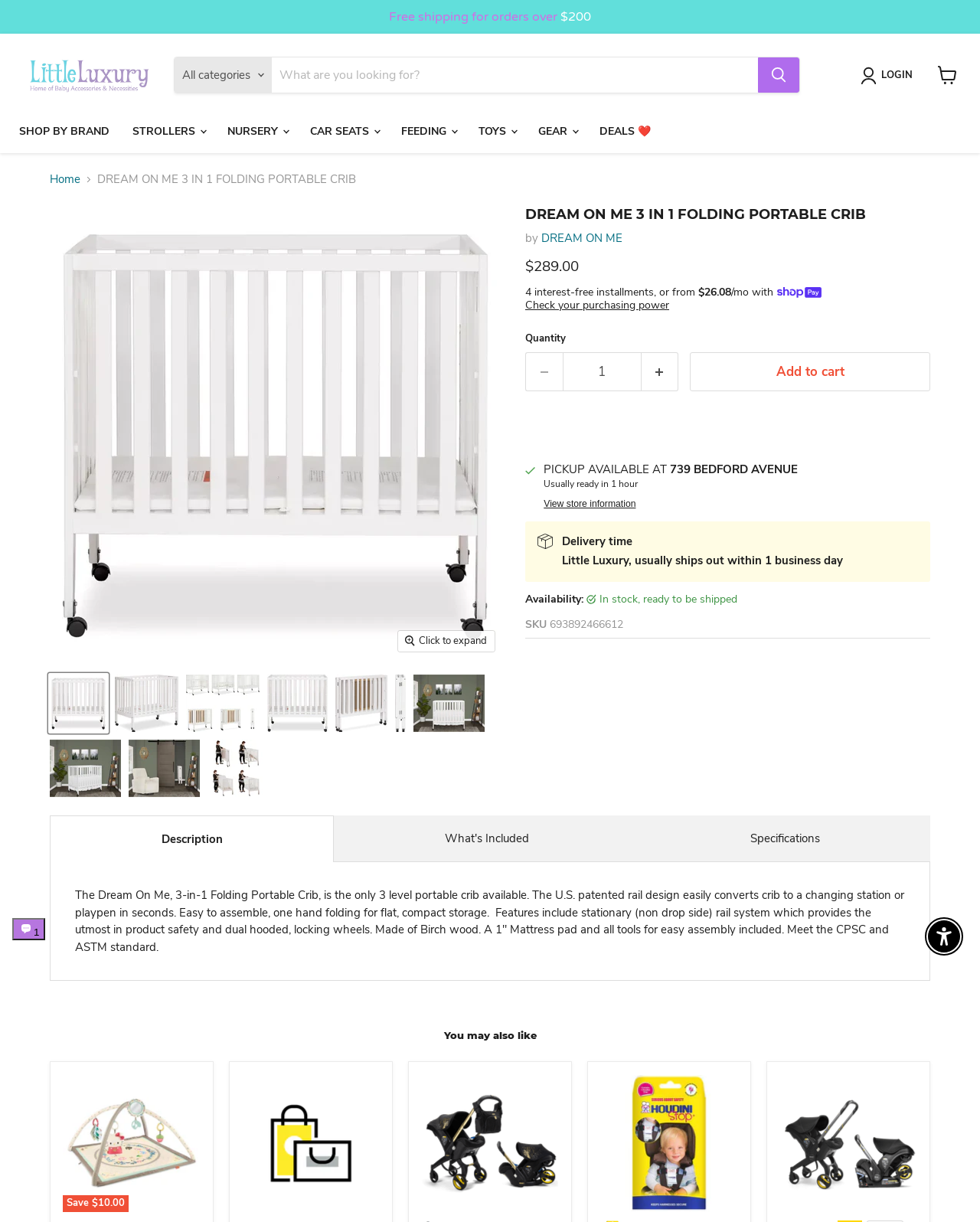What is the current price of the product?
Kindly offer a comprehensive and detailed response to the question.

I found the answer by looking at the pricing information section of the webpage, where it says 'Current price $289.00'. This indicates that the current price of the product is $289.00.